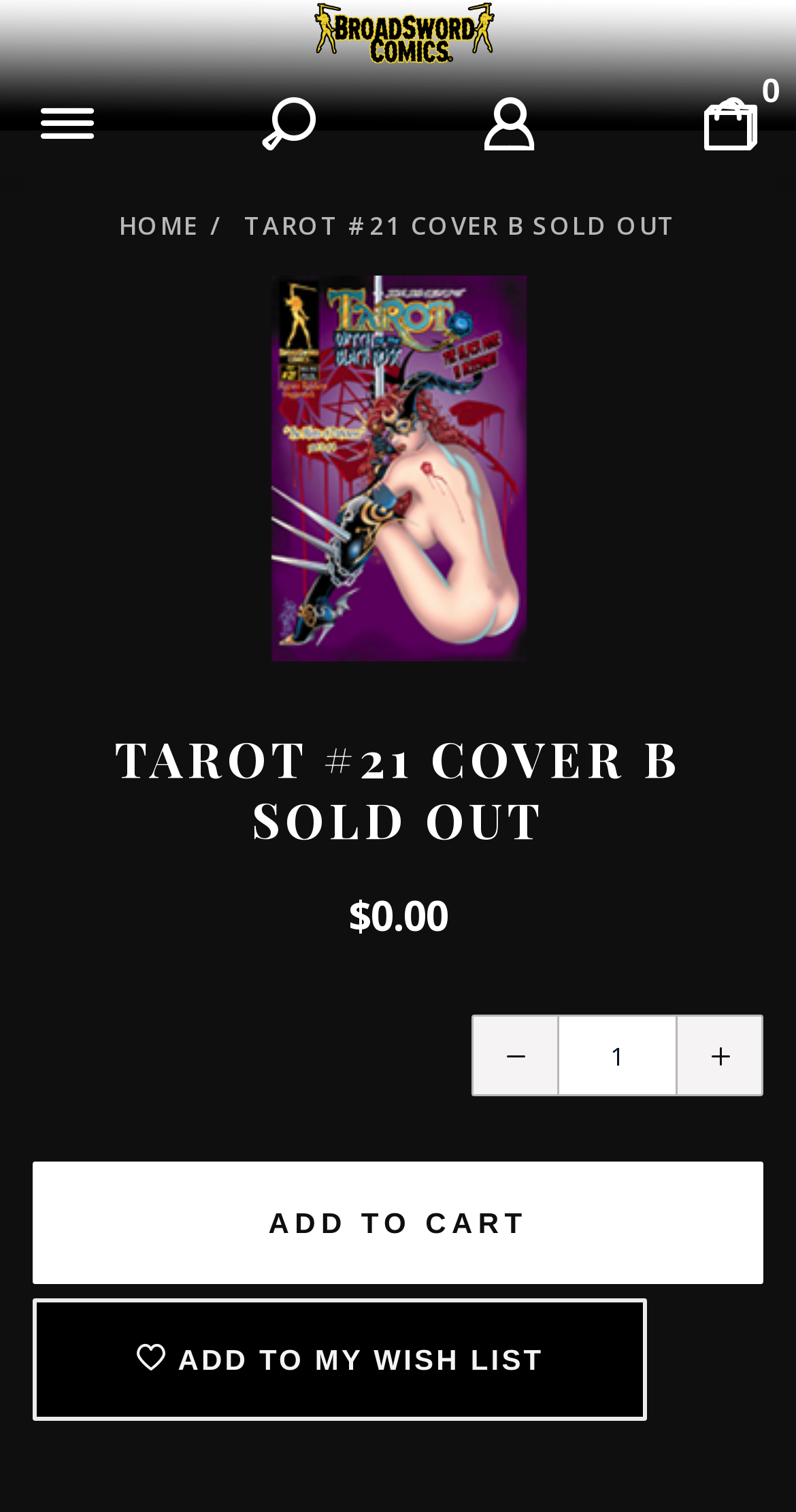Find the bounding box coordinates of the area to click in order to follow the instruction: "Edit your shopping bag".

[0.644, 0.73, 0.938, 0.784]